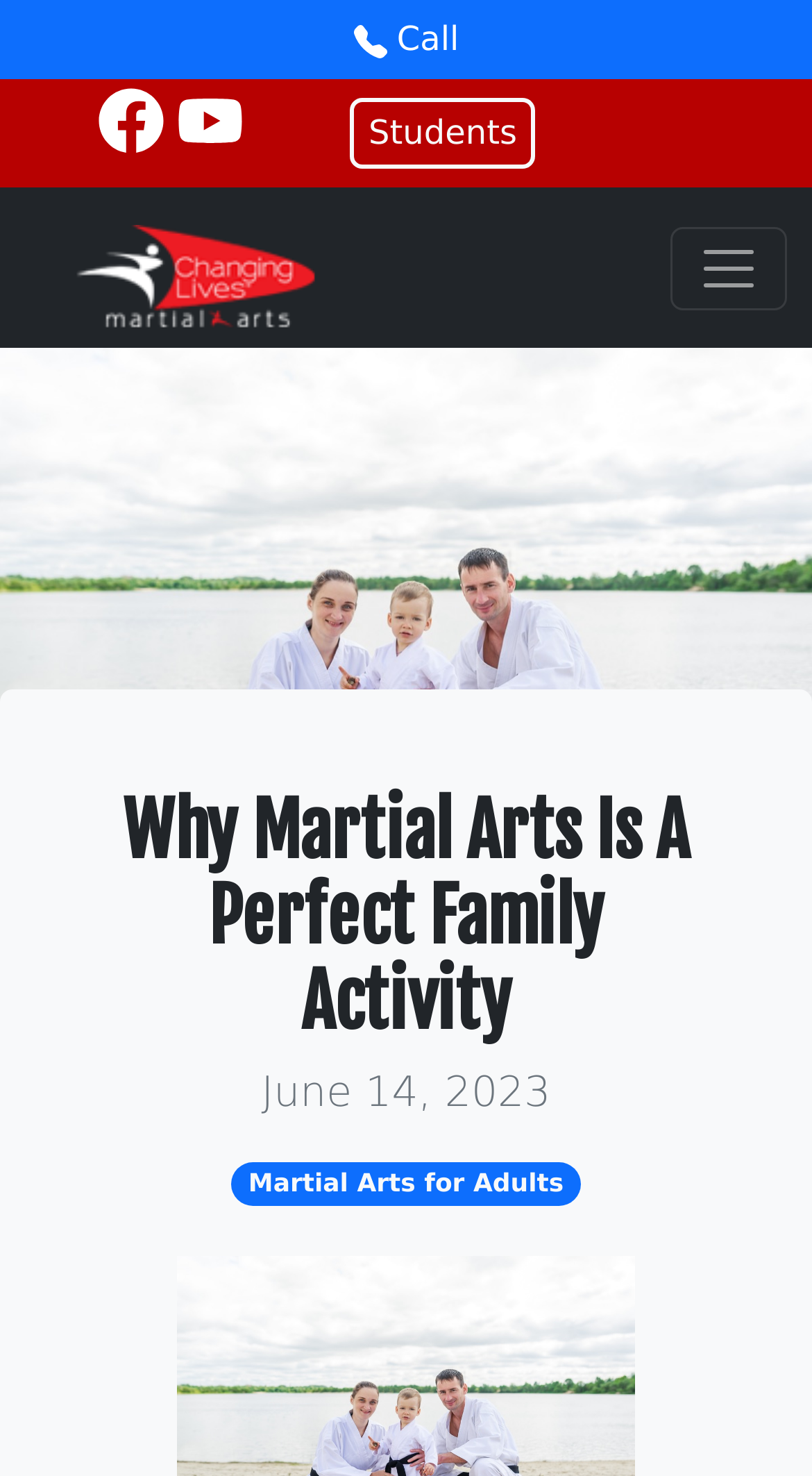Provide the bounding box coordinates of the HTML element this sentence describes: "aria-label="Toggle navigation"". The bounding box coordinates consist of four float numbers between 0 and 1, i.e., [left, top, right, bottom].

[0.826, 0.153, 0.969, 0.21]